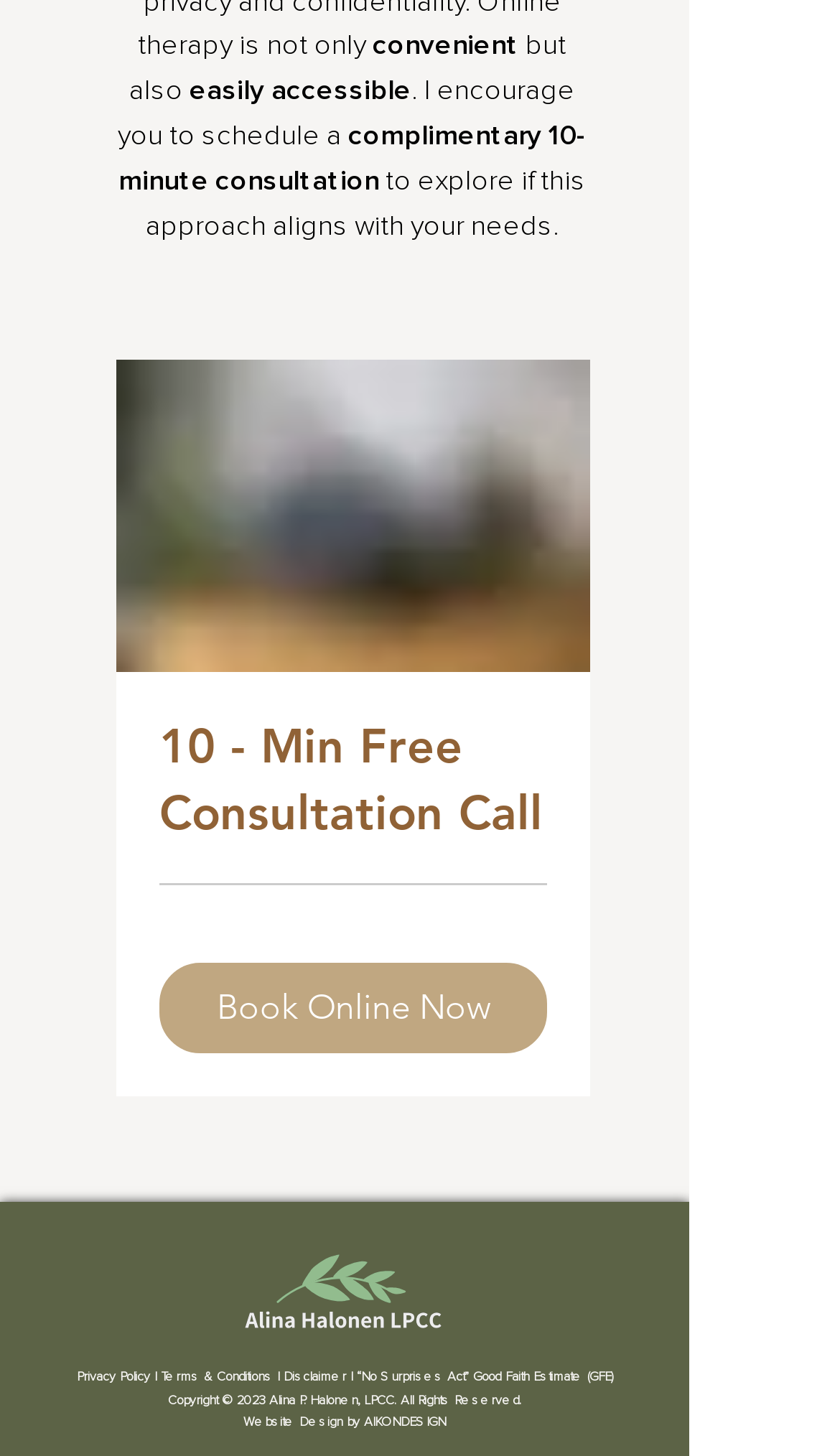How can the consultation call be scheduled?
Provide an in-depth answer to the question, covering all aspects.

The webpage provides a 'Book Online Now' button, which implies that the consultation call can be scheduled by booking online now.